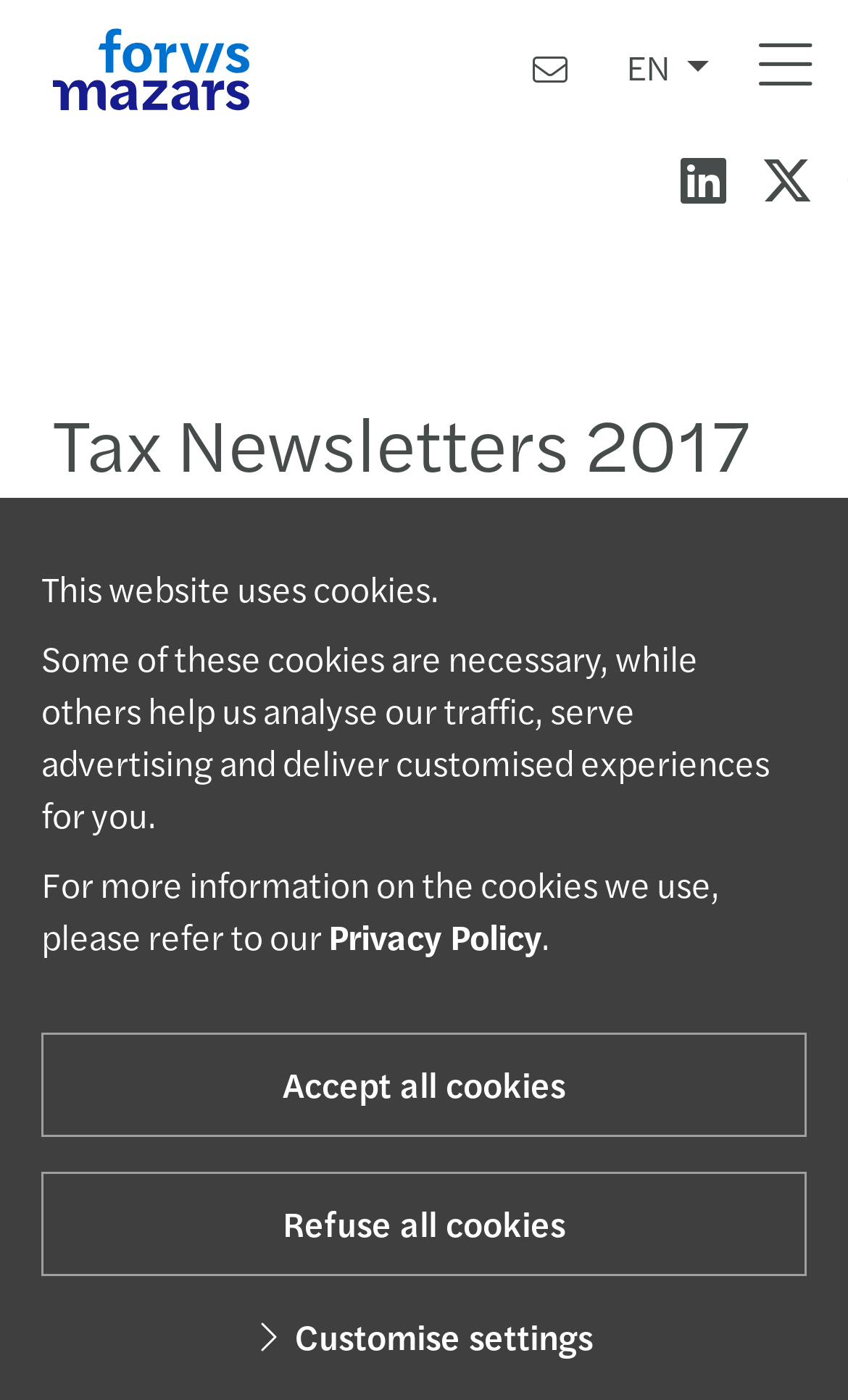Identify the bounding box coordinates of the section that should be clicked to achieve the task described: "Click on the 'HYMNS' link".

None